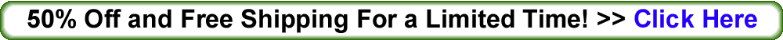Explain the contents of the image with as much detail as possible.

The image features a promotional banner advertising a limited-time offer of 50% off, along with free shipping. The text encourages viewers to take advantage of this deal by clicking the highlighted link, suggesting urgency and emphasizing the value of the discount. This offer is likely targeted at customers interested in products such as portable air conditioning systems, particularly those highlighting the benefits for startups in the U.K. during hot summers. The vibrant design and clear messaging aim to attract attention and prompt immediate action.